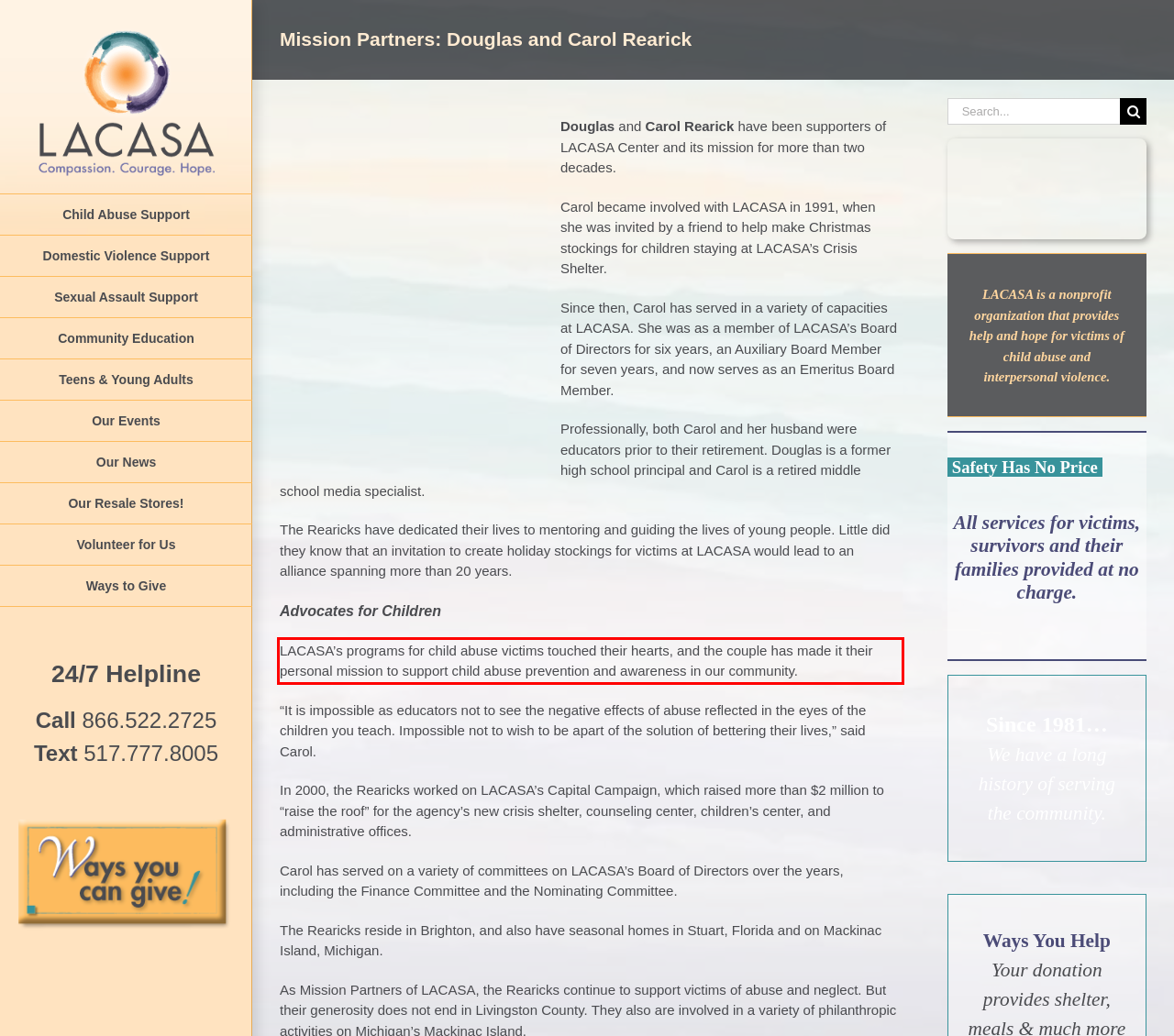You are presented with a screenshot containing a red rectangle. Extract the text found inside this red bounding box.

LACASA’s programs for child abuse victims touched their hearts, and the couple has made it their personal mission to support child abuse prevention and awareness in our community.